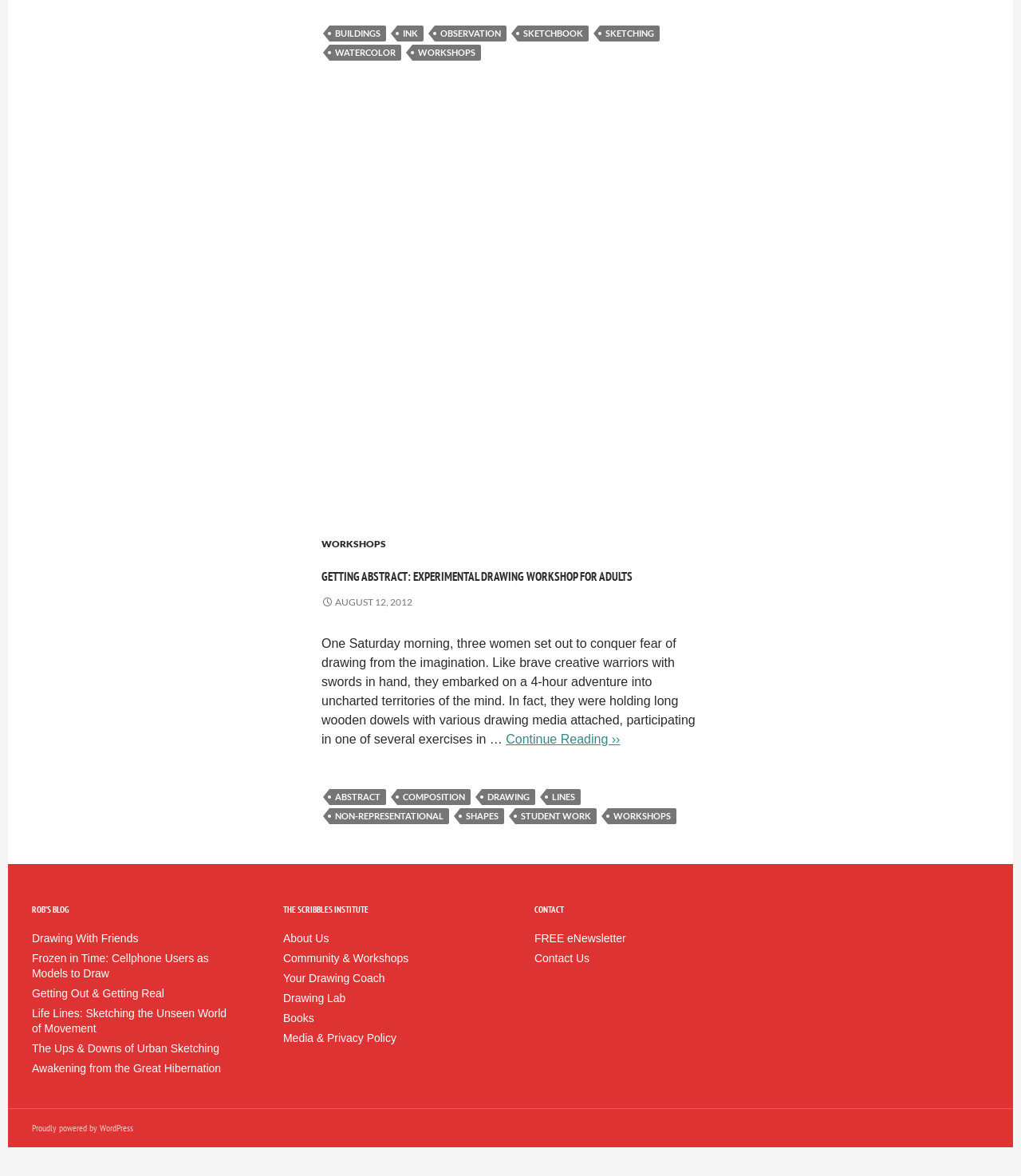What is the name of the institute?
Provide an in-depth and detailed answer to the question.

The name of the institute can be found in the navigation section of the webpage, where it is listed as 'The Scribbles Institute'.